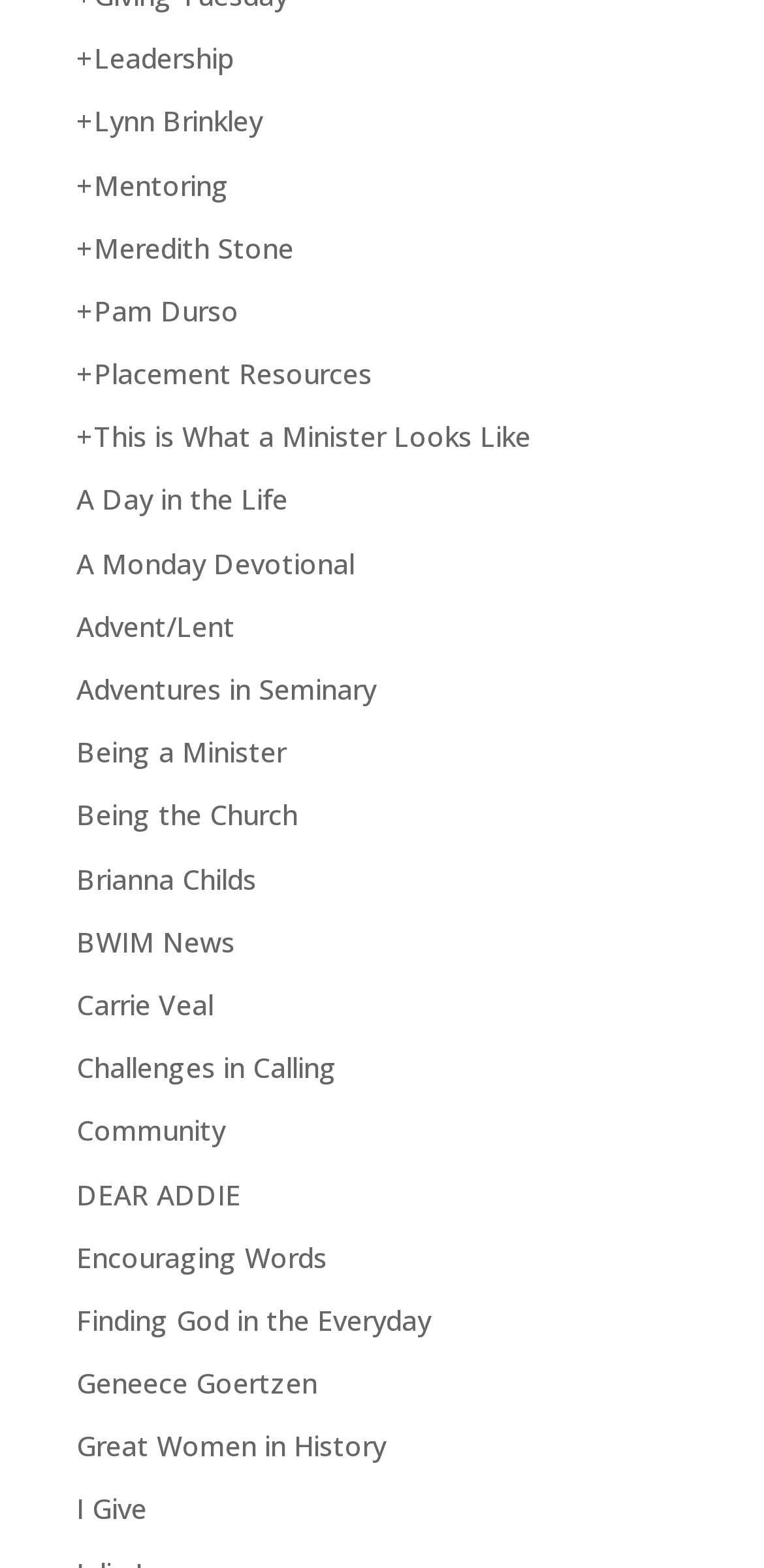How many links have names of people?
Look at the image and answer the question with a single word or phrase.

7